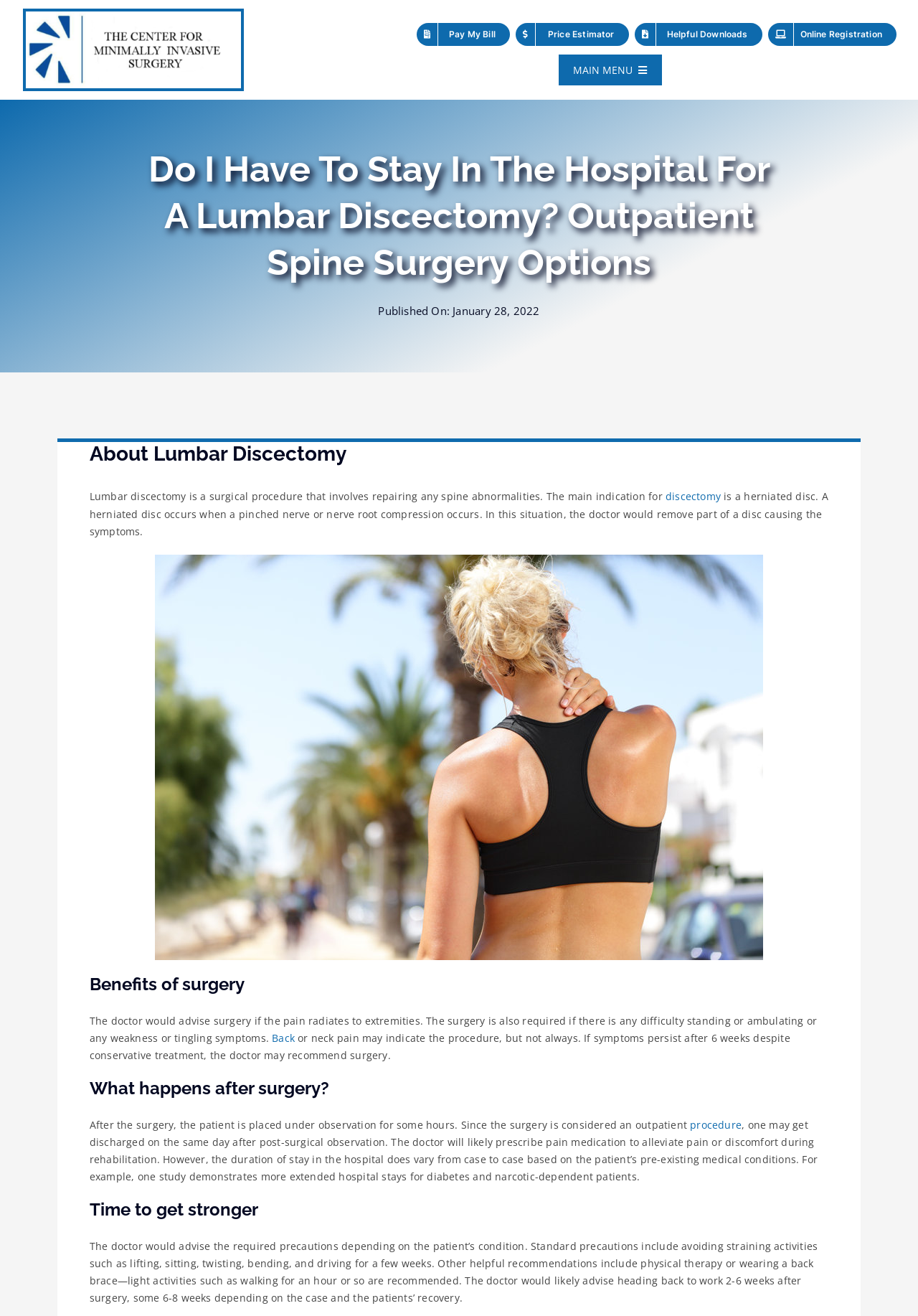Select the bounding box coordinates of the element I need to click to carry out the following instruction: "Learn about the benefits of surgery".

[0.097, 0.741, 0.903, 0.756]